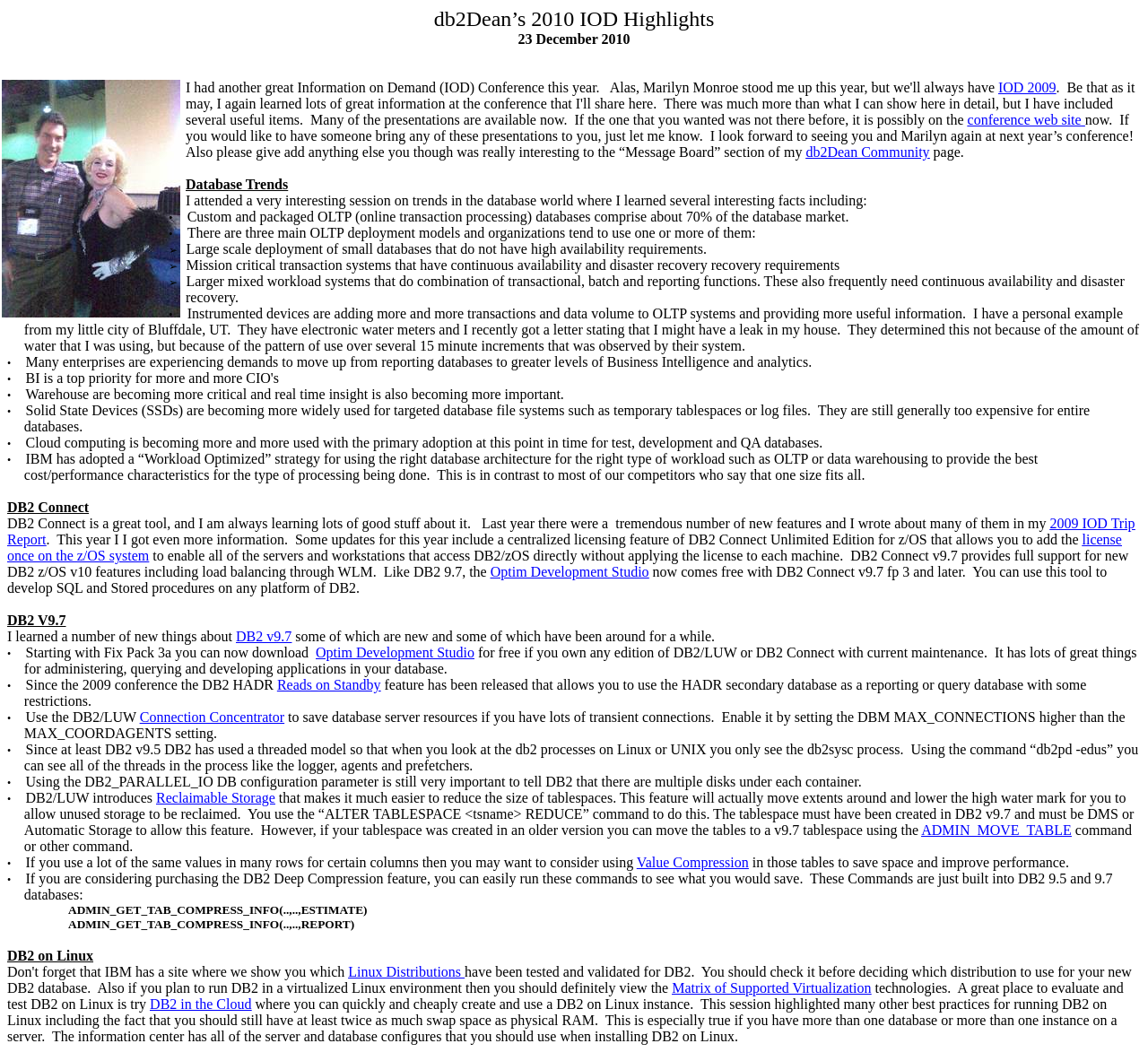Locate the bounding box coordinates of the region to be clicked to comply with the following instruction: "click on 'IOD 2009'". The coordinates must be four float numbers between 0 and 1, in the form [left, top, right, bottom].

[0.87, 0.075, 0.92, 0.09]